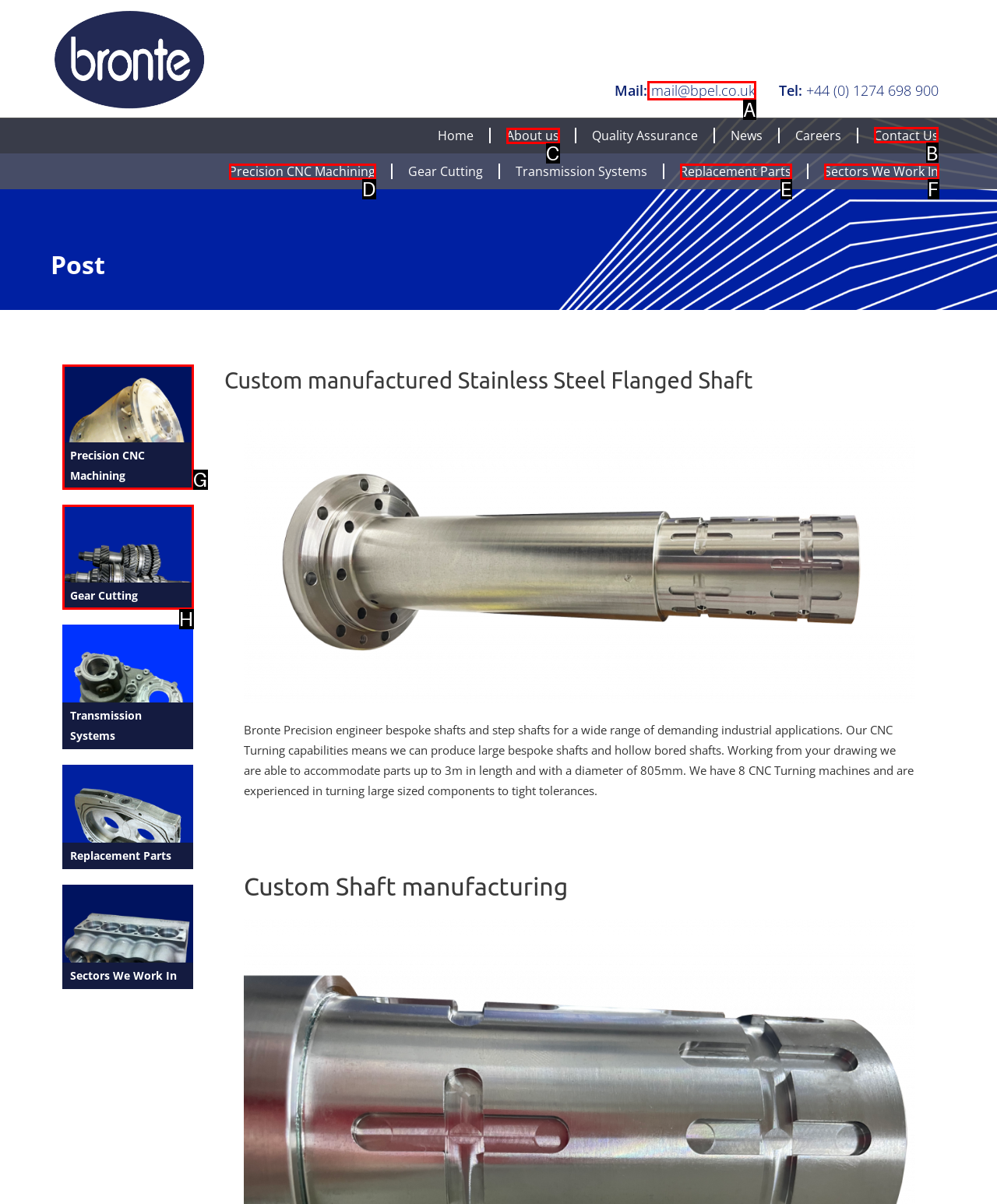Determine which UI element I need to click to achieve the following task: Click the 'Contact Us' link Provide your answer as the letter of the selected option.

B